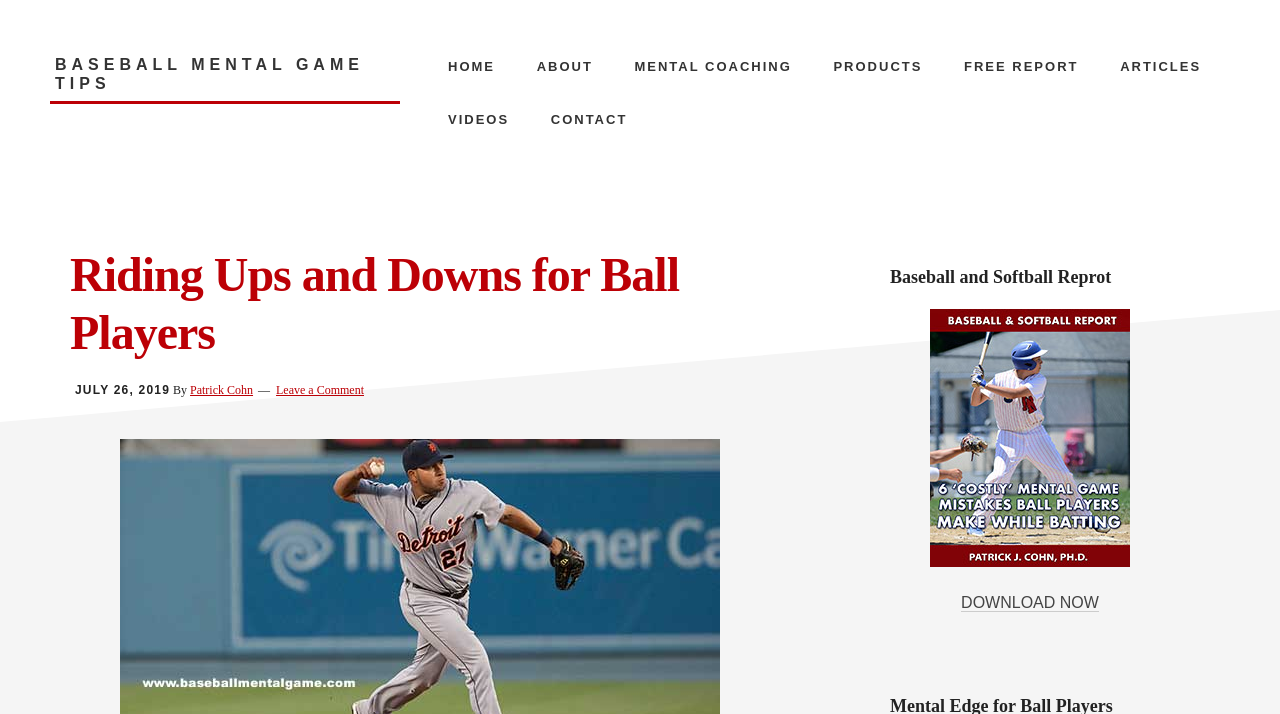Using the elements shown in the image, answer the question comprehensively: How many main navigation links are there?

The main navigation menu has 6 links: 'HOME', 'ABOUT', 'MENTAL COACHING', 'PRODUCTS', 'FREE REPORT', and 'ARTICLES'.